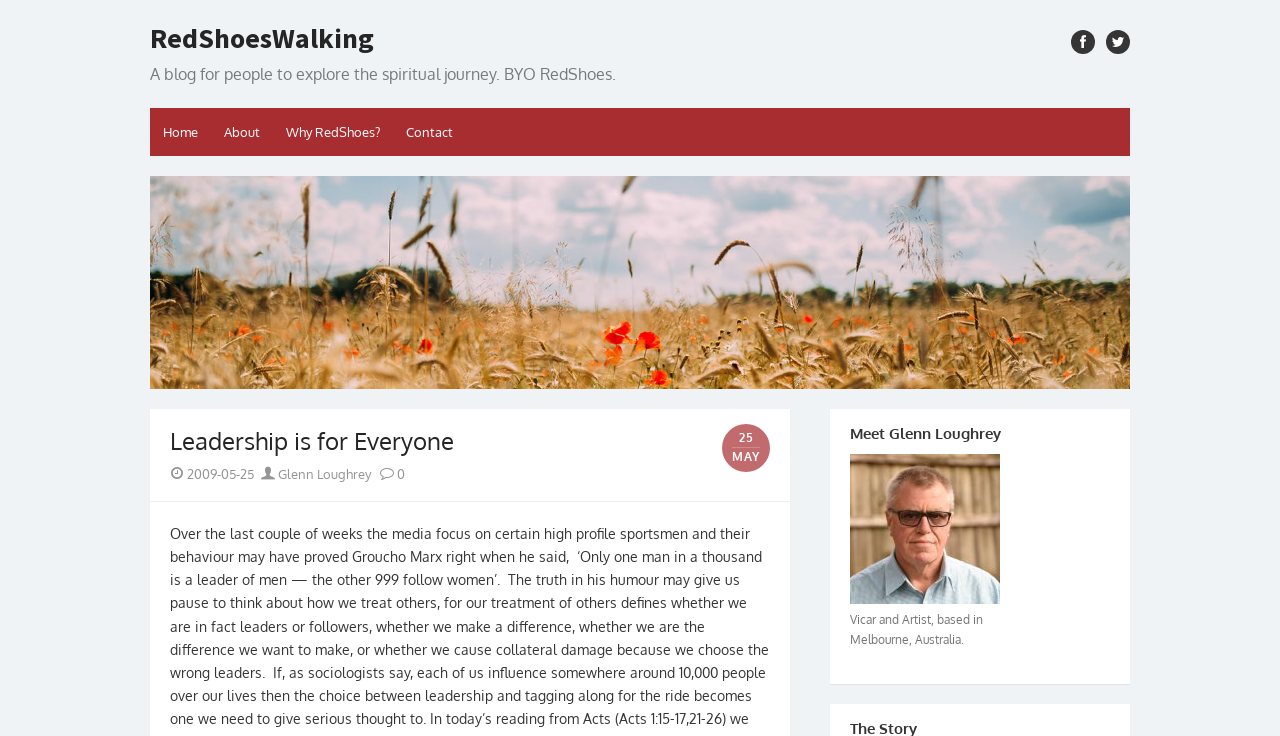Please find the bounding box coordinates for the clickable element needed to perform this instruction: "contact the blogger".

[0.307, 0.146, 0.364, 0.212]